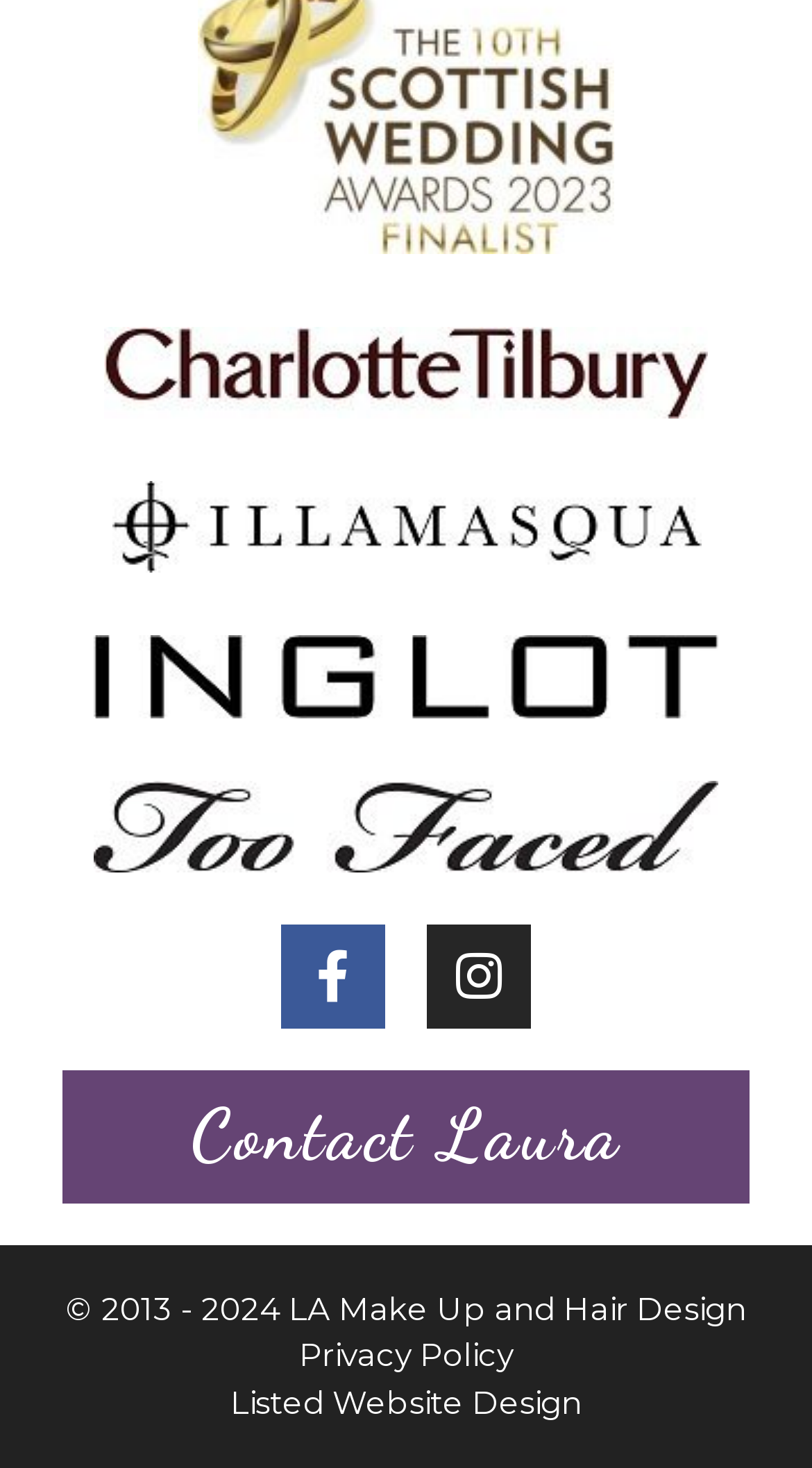Find the bounding box of the UI element described as follows: "Facebook-f".

[0.346, 0.629, 0.474, 0.7]